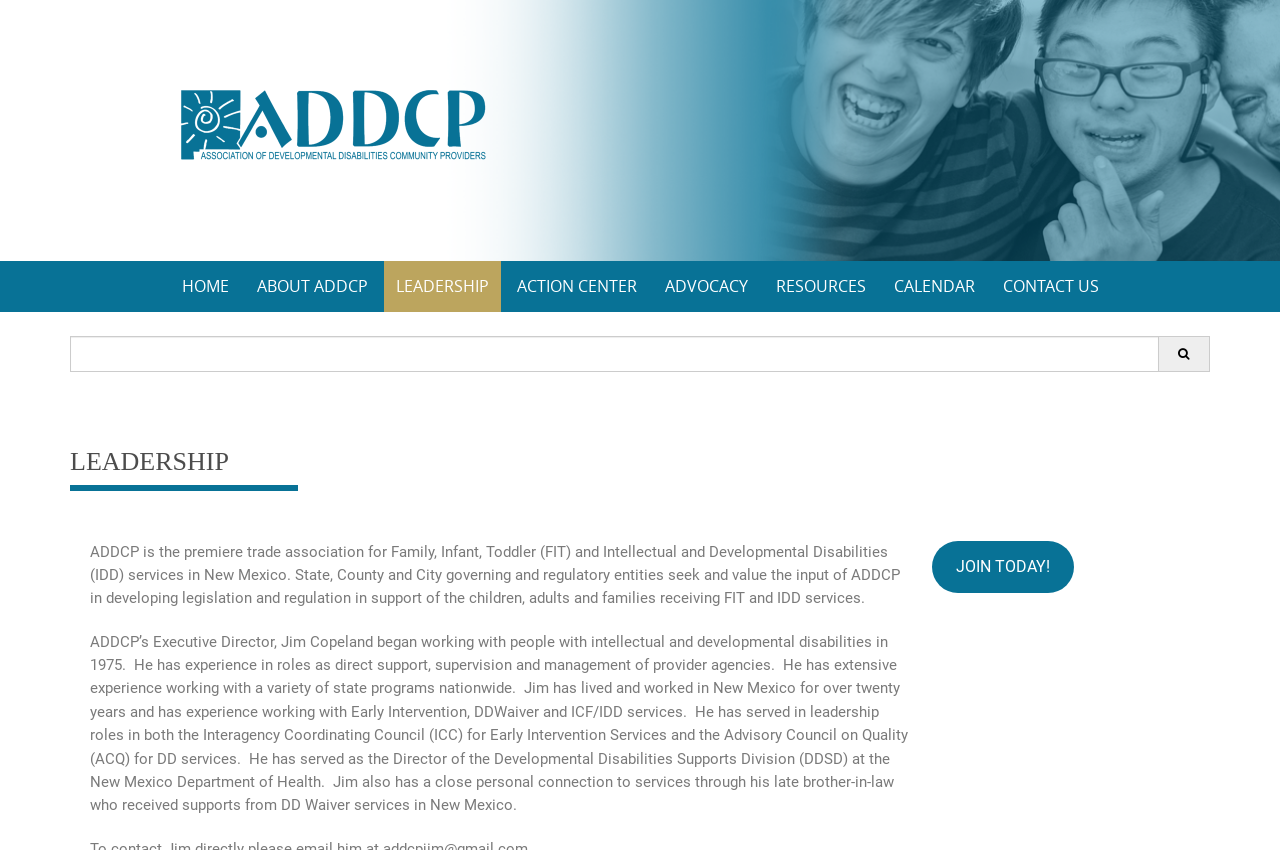Describe all the visual and textual components of the webpage comprehensively.

The webpage is about the leadership of ADDCP, a trade association for Family, Infant, Toddler, and Intellectual and Developmental Disabilities services in New Mexico. At the top, there is a logo and a link to the homepage labeled "ADDCP". Below this, there is a navigation menu with seven links: "HOME", "ABOUT ADDCP", "LEADERSHIP", "ACTION CENTER", "ADVOCACY", "RESOURCES", and "CALENDAR", followed by "CONTACT US" at the far right.

In the main content area, there is a search bar with a textbox and a search button. Above the search bar, there is a heading that reads "LEADERSHIP". Below the search bar, there is a paragraph of text that describes ADDCP as a premiere trade association and its role in supporting children, adults, and families receiving FIT and IDD services.

Following this, there is a section about the Executive Director, Jim Copeland, which includes a brief biography and his experience working with people with intellectual and developmental disabilities. At the bottom of this section, there is a call-to-action link labeled "JOIN TODAY!".